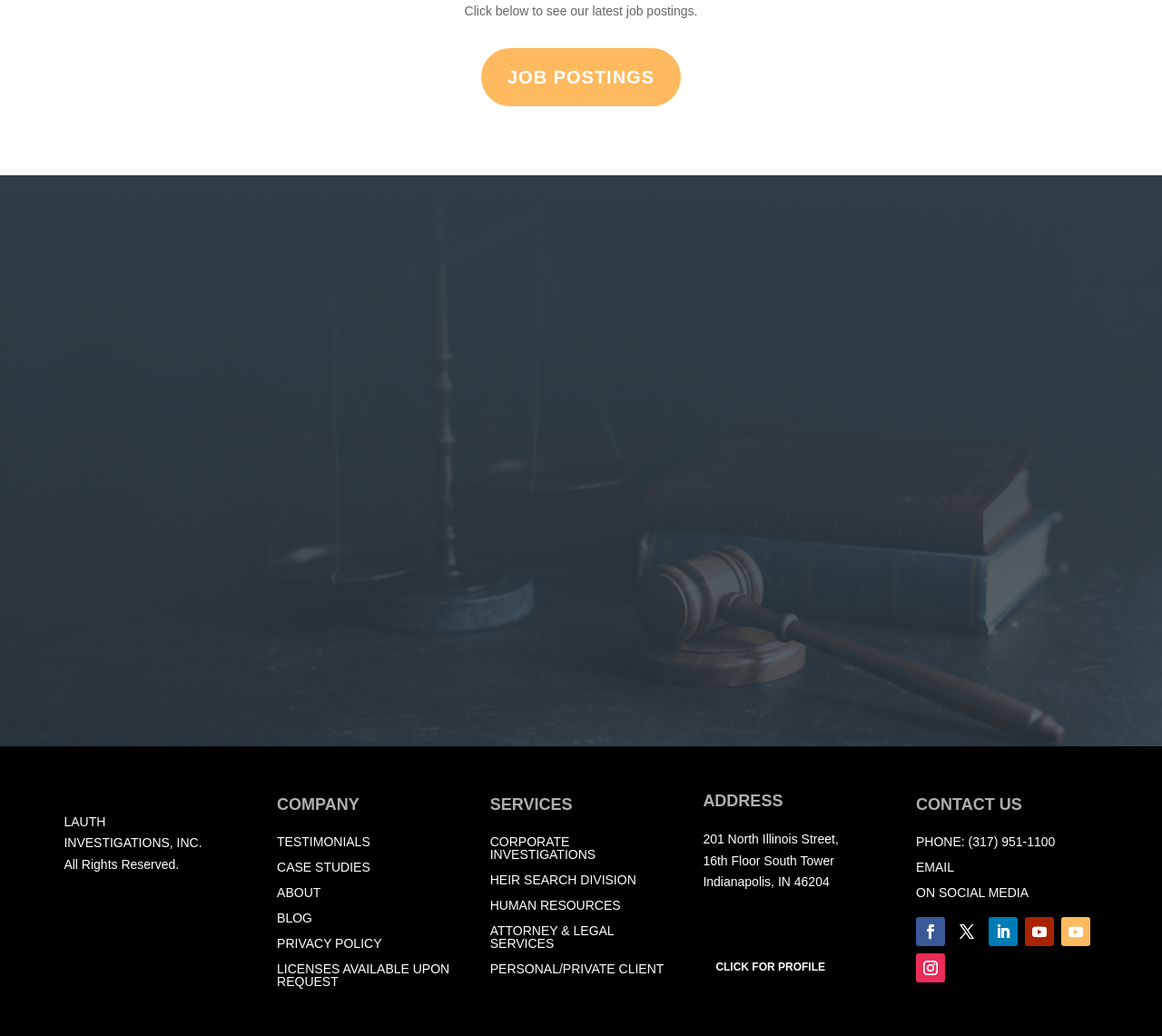Please give a one-word or short phrase response to the following question: 
What is the address of the company?

201 North Illinois Street, 16th Floor South Tower, Indianapolis, IN 46204